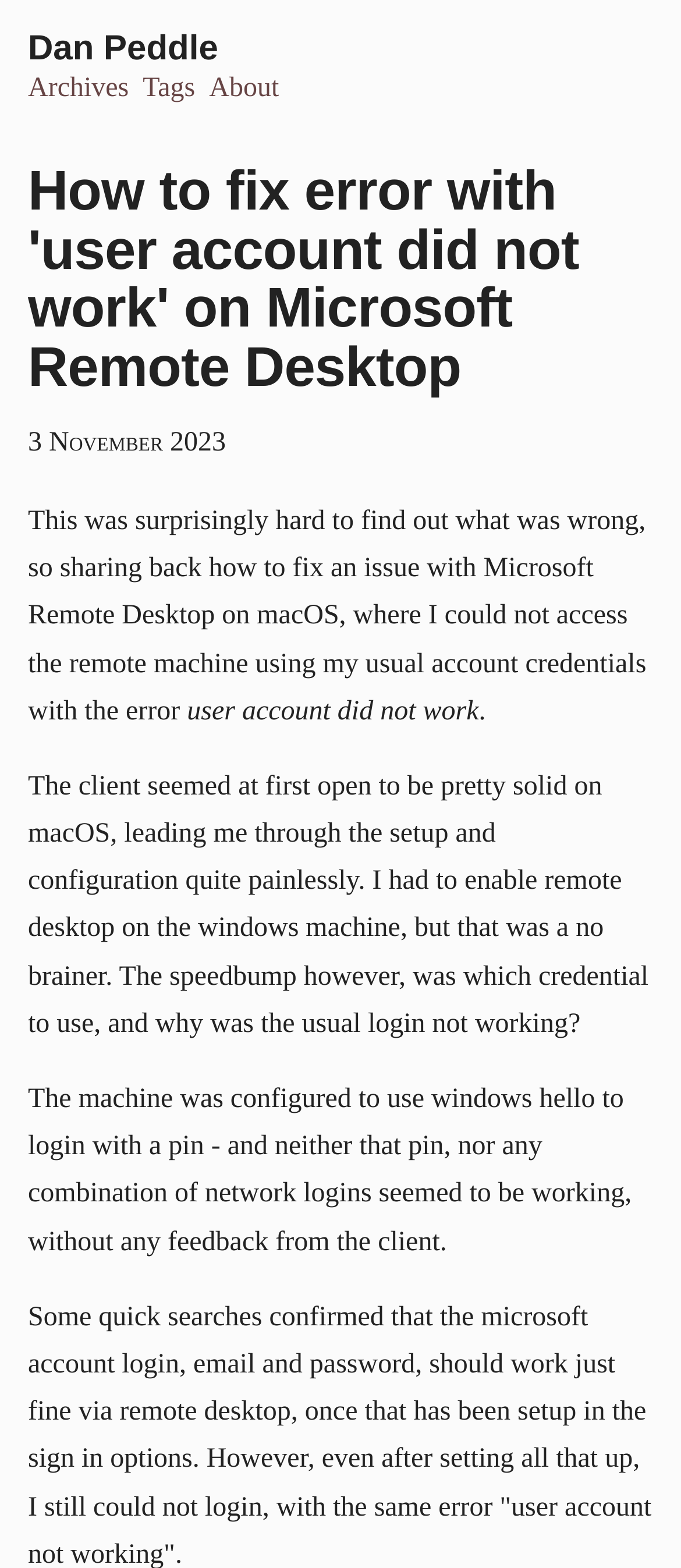Please determine the bounding box coordinates for the element with the description: "Dan Peddle".

[0.041, 0.018, 0.959, 0.046]